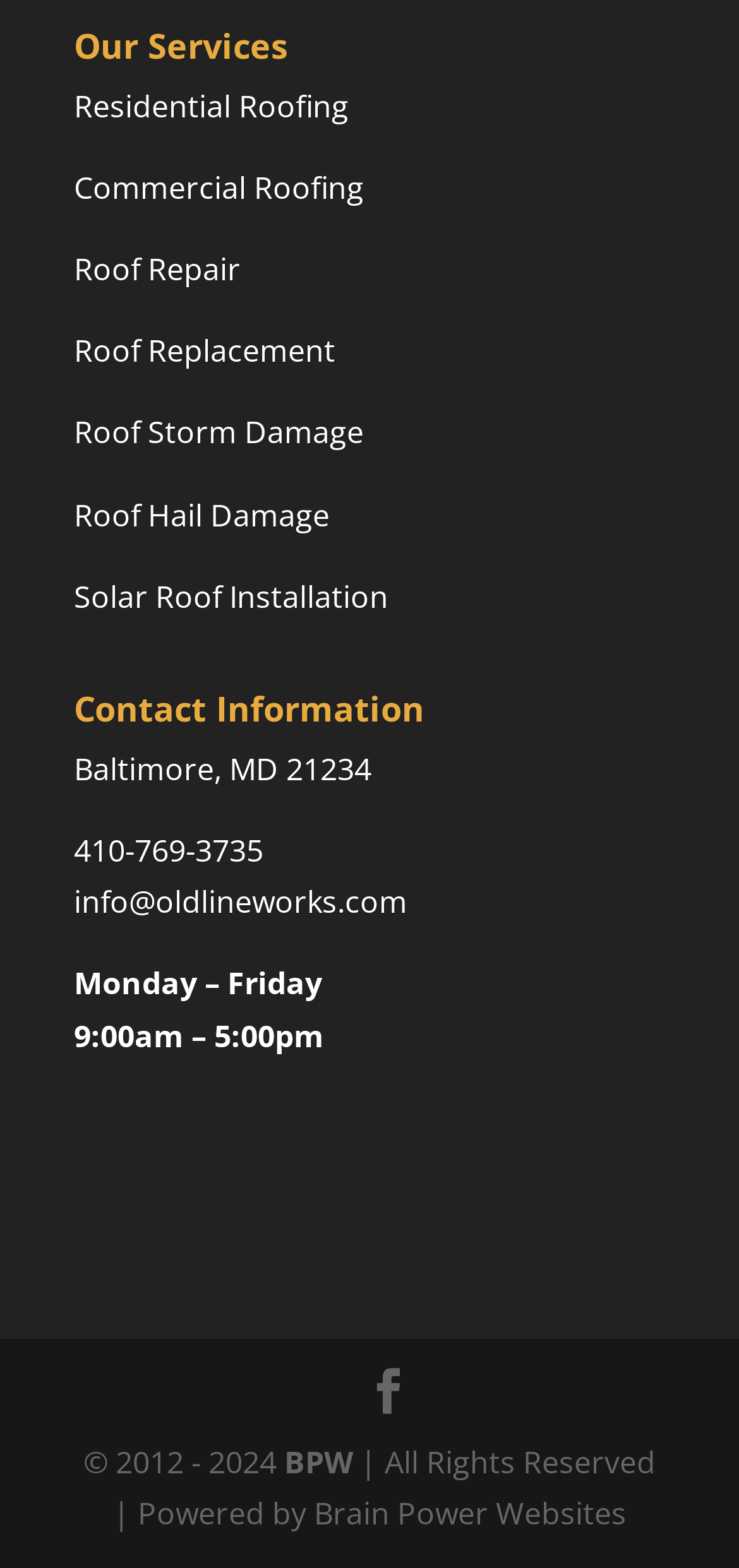Please locate the bounding box coordinates of the element that needs to be clicked to achieve the following instruction: "Call 410-769-3735". The coordinates should be four float numbers between 0 and 1, i.e., [left, top, right, bottom].

[0.1, 0.529, 0.356, 0.556]